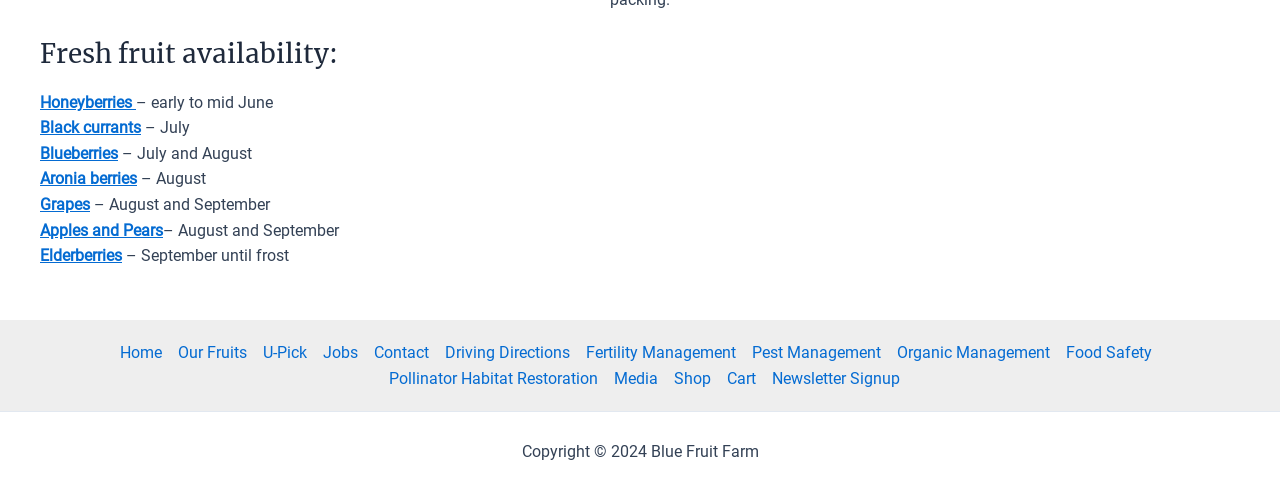Identify the bounding box coordinates of the clickable section necessary to follow the following instruction: "Check out Shop". The coordinates should be presented as four float numbers from 0 to 1, i.e., [left, top, right, bottom].

[0.52, 0.745, 0.561, 0.797]